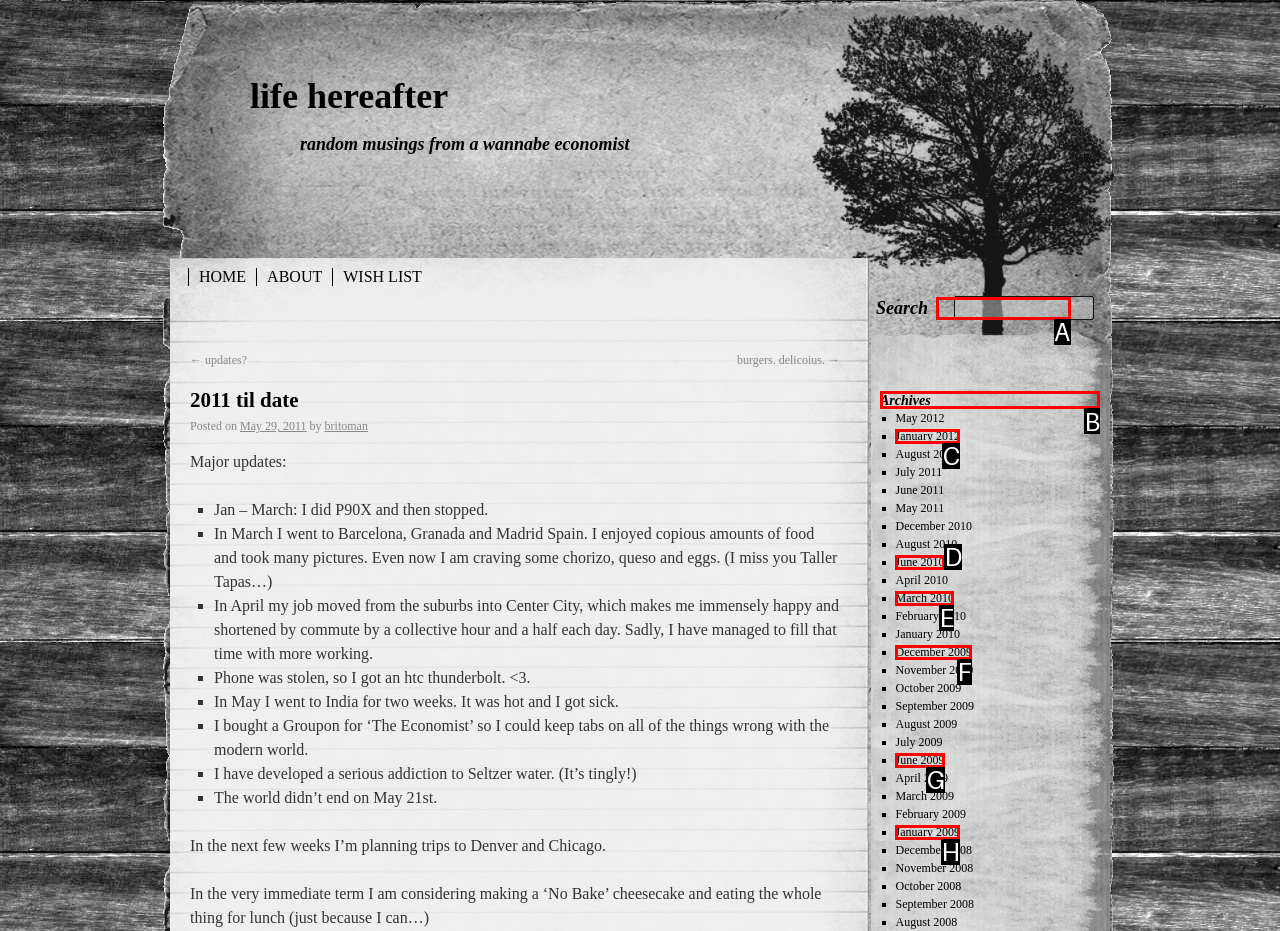Point out the HTML element I should click to achieve the following task: View archives Provide the letter of the selected option from the choices.

B